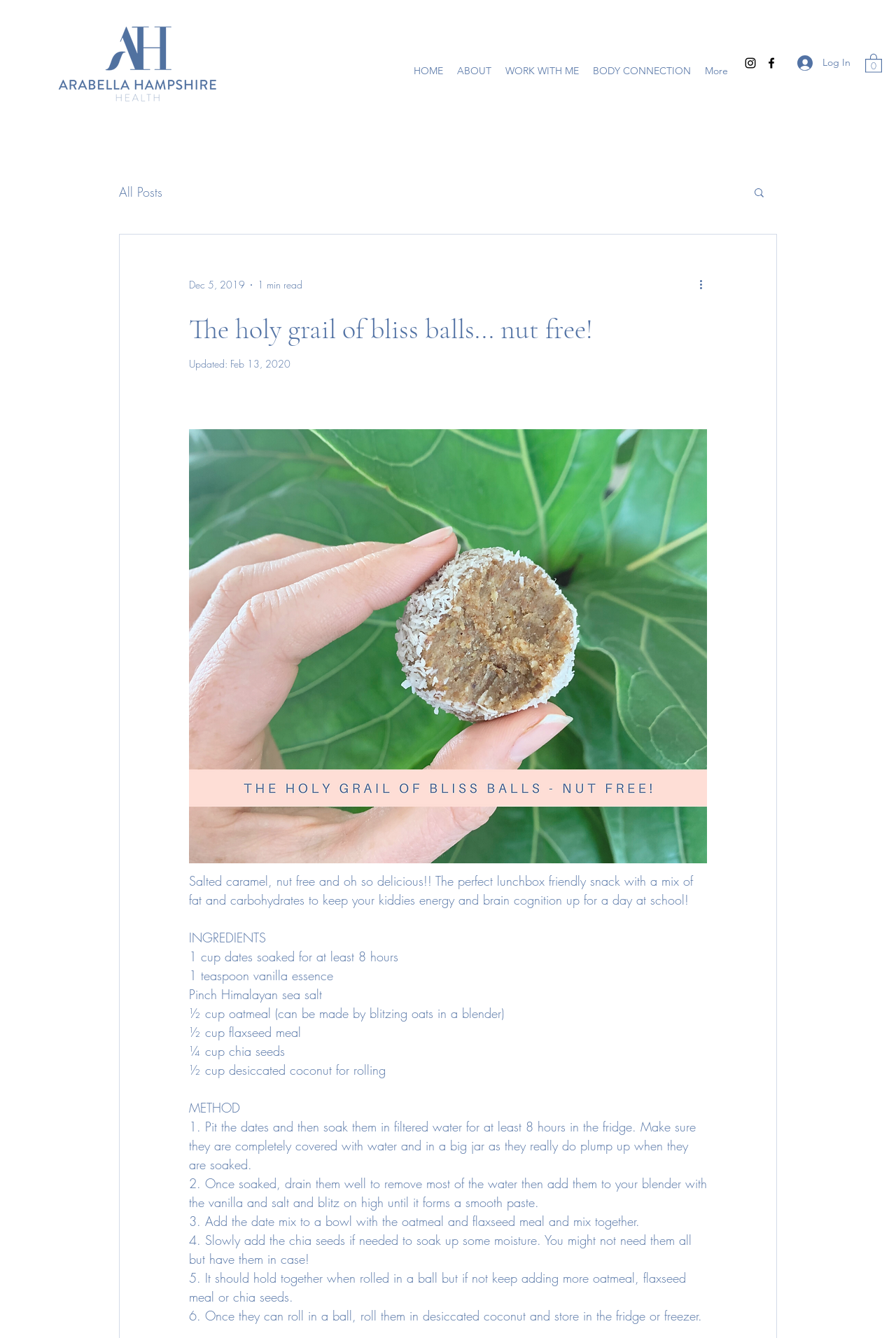Please determine the bounding box coordinates of the section I need to click to accomplish this instruction: "Log in to the website".

[0.879, 0.037, 0.96, 0.057]